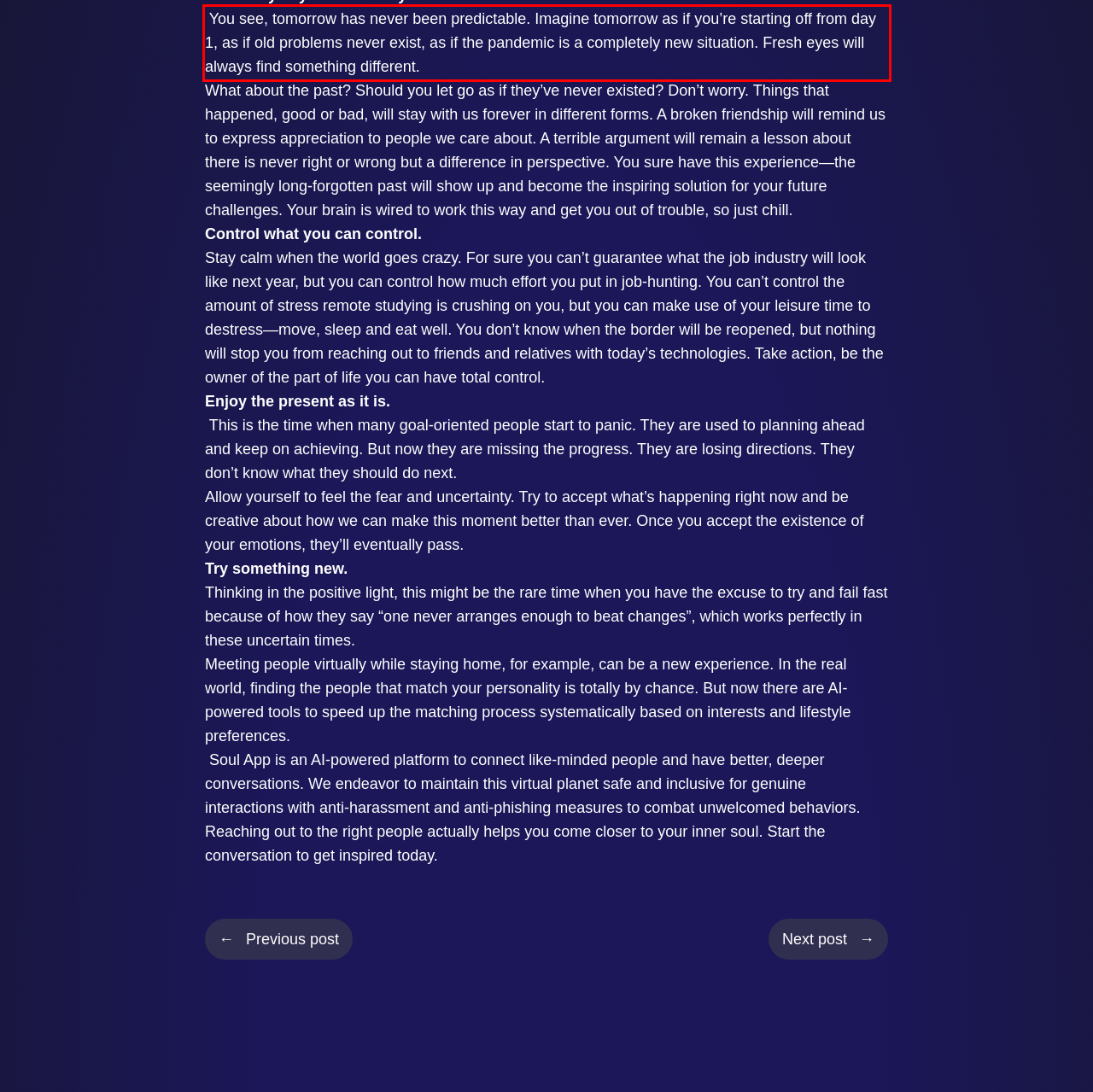Using the provided webpage screenshot, identify and read the text within the red rectangle bounding box.

You see, tomorrow has never been predictable. Imagine tomorrow as if you’re starting off from day 1, as if old problems never exist, as if the pandemic is a completely new situation. Fresh eyes will always find something different.